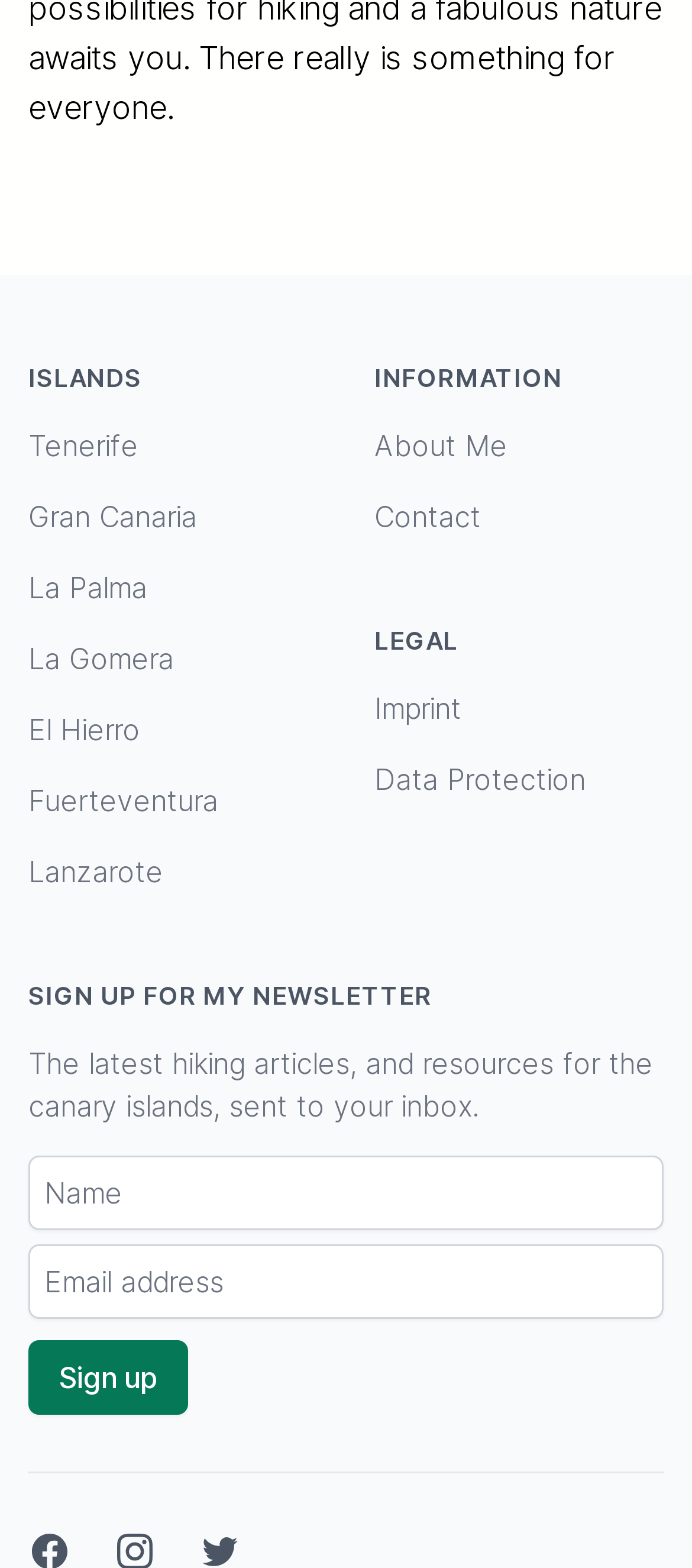Can you pinpoint the bounding box coordinates for the clickable element required for this instruction: "Click on Tenerife"? The coordinates should be four float numbers between 0 and 1, i.e., [left, top, right, bottom].

[0.041, 0.273, 0.2, 0.295]